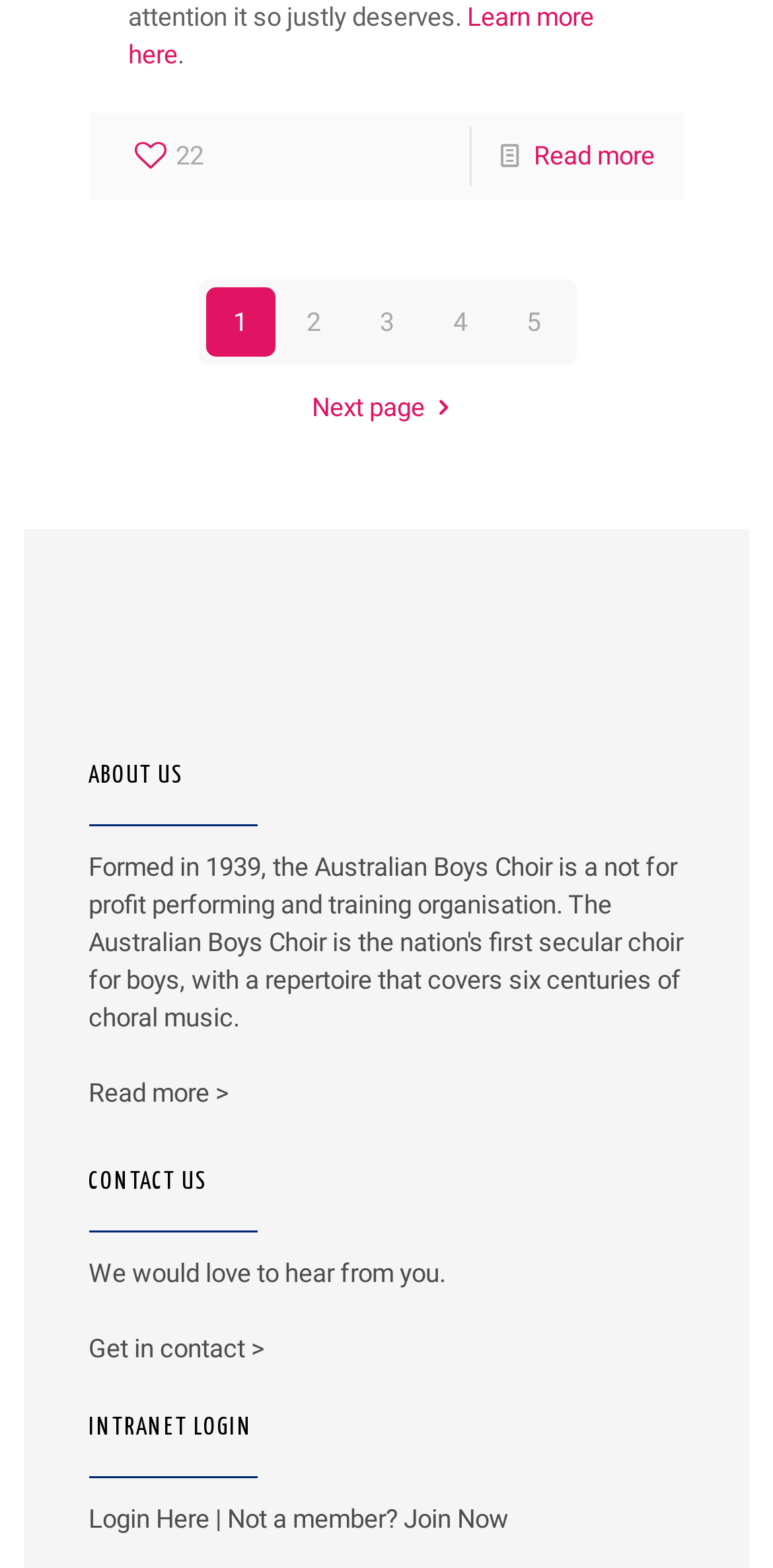What is the alternative option for non-members?
Look at the image and respond with a single word or a short phrase.

Join Now